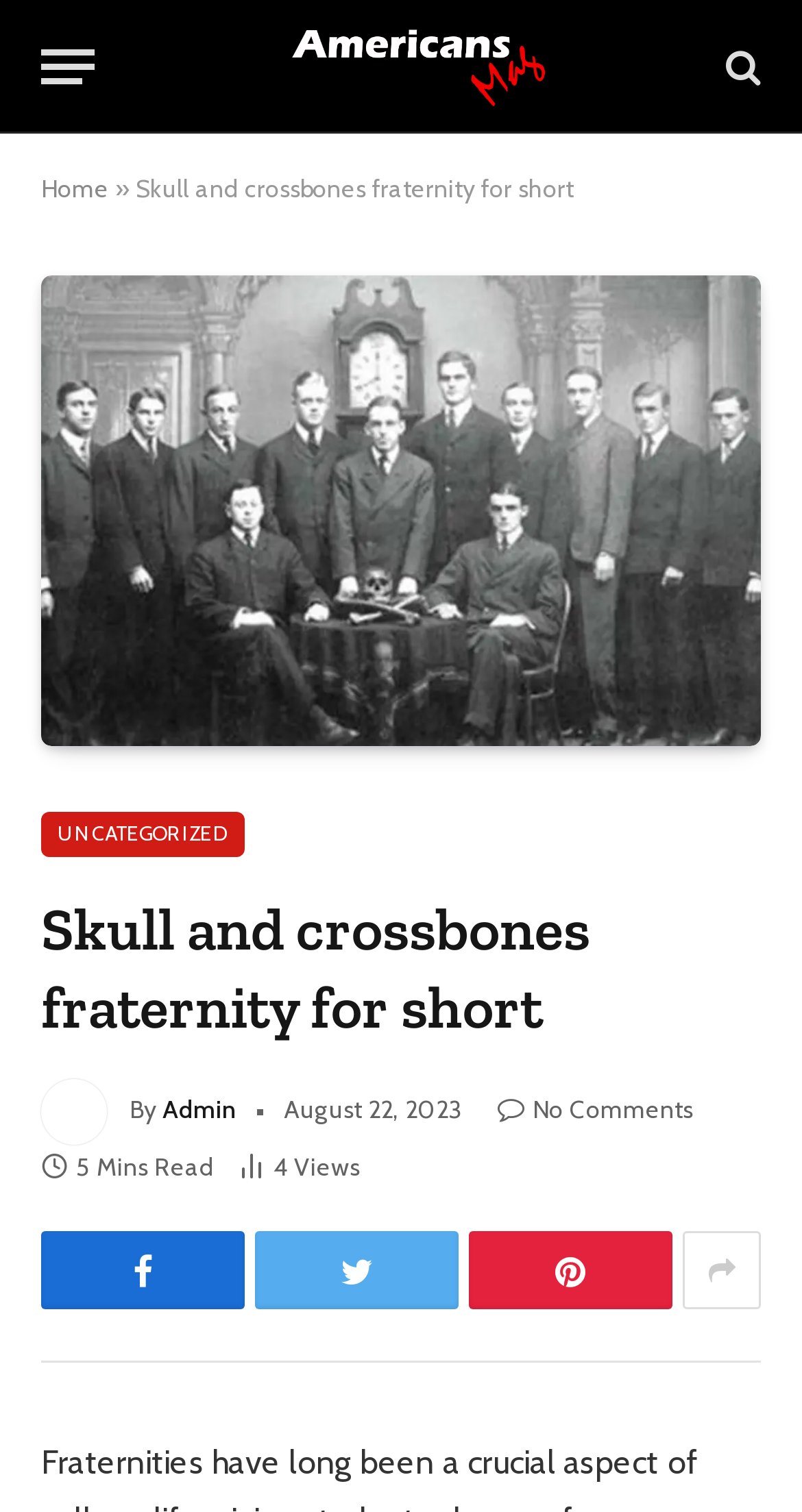Identify the main heading from the webpage and provide its text content.

Skull and crossbones fraternity for short